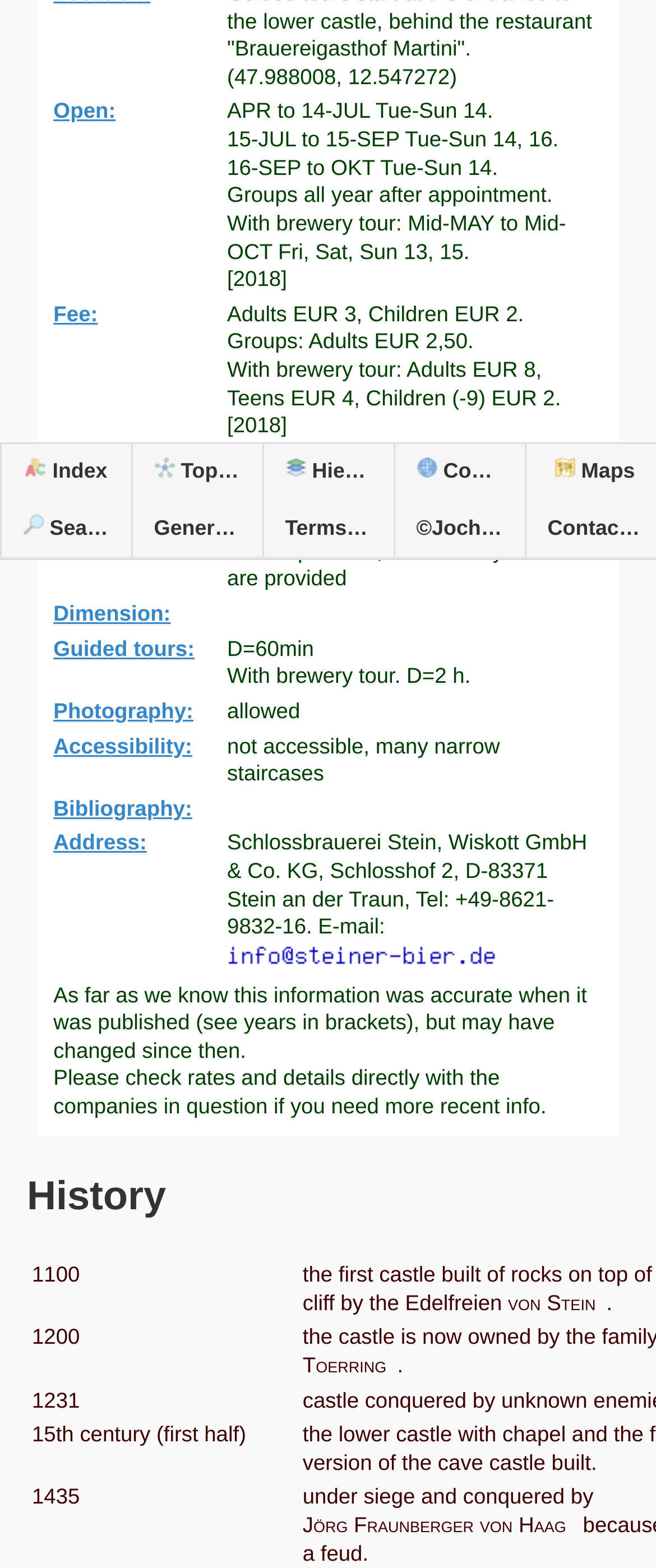Determine the bounding box coordinates of the UI element described below. Use the format (top-left x, top-left y, bottom-right x, bottom-right y) with floating point numbers between 0 and 1: Erosional Cave

[0.605, 0.285, 0.889, 0.301]